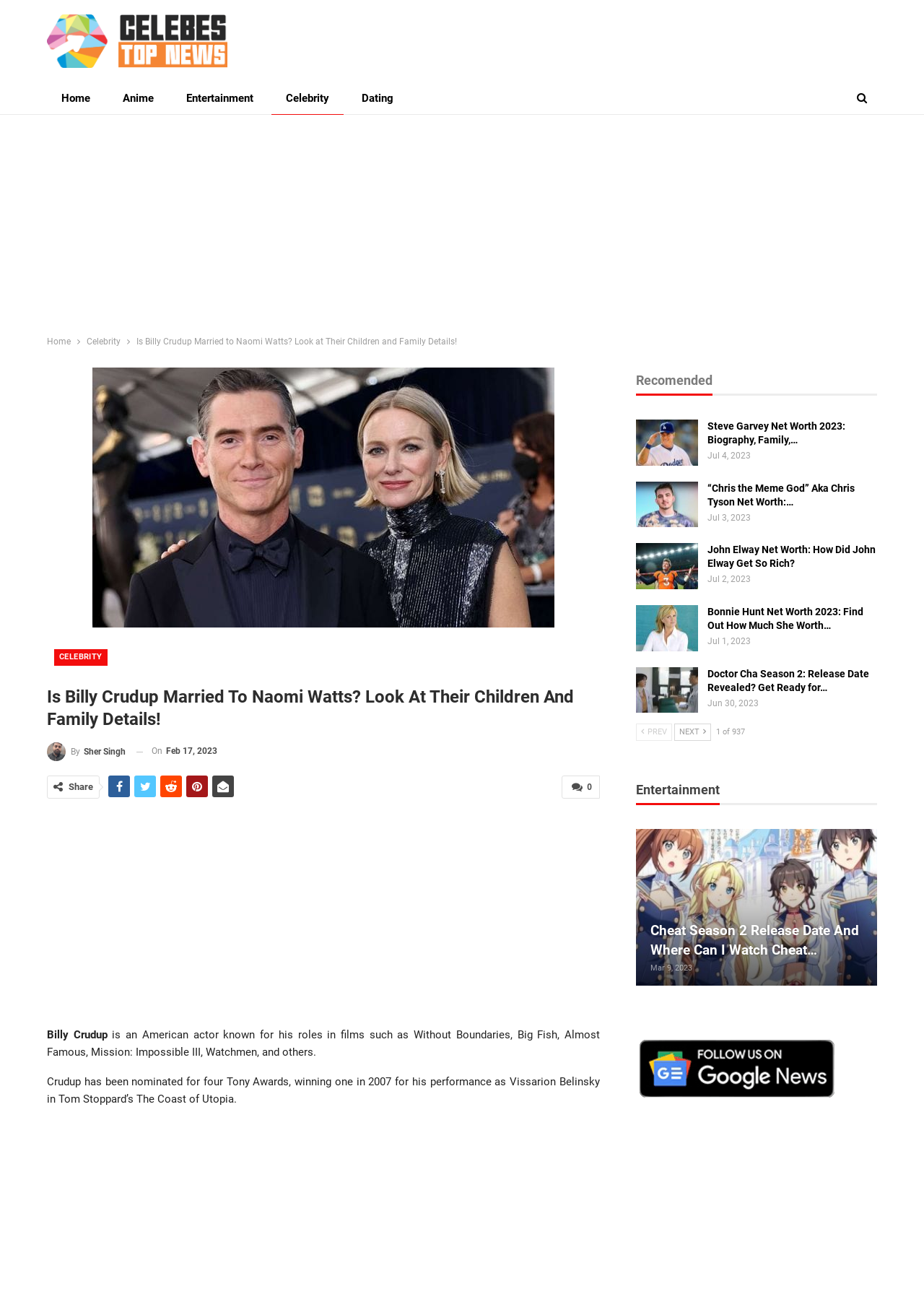Determine the coordinates of the bounding box that should be clicked to complete the instruction: "Share the article on social media". The coordinates should be represented by four float numbers between 0 and 1: [left, top, right, bottom].

[0.074, 0.604, 0.101, 0.612]